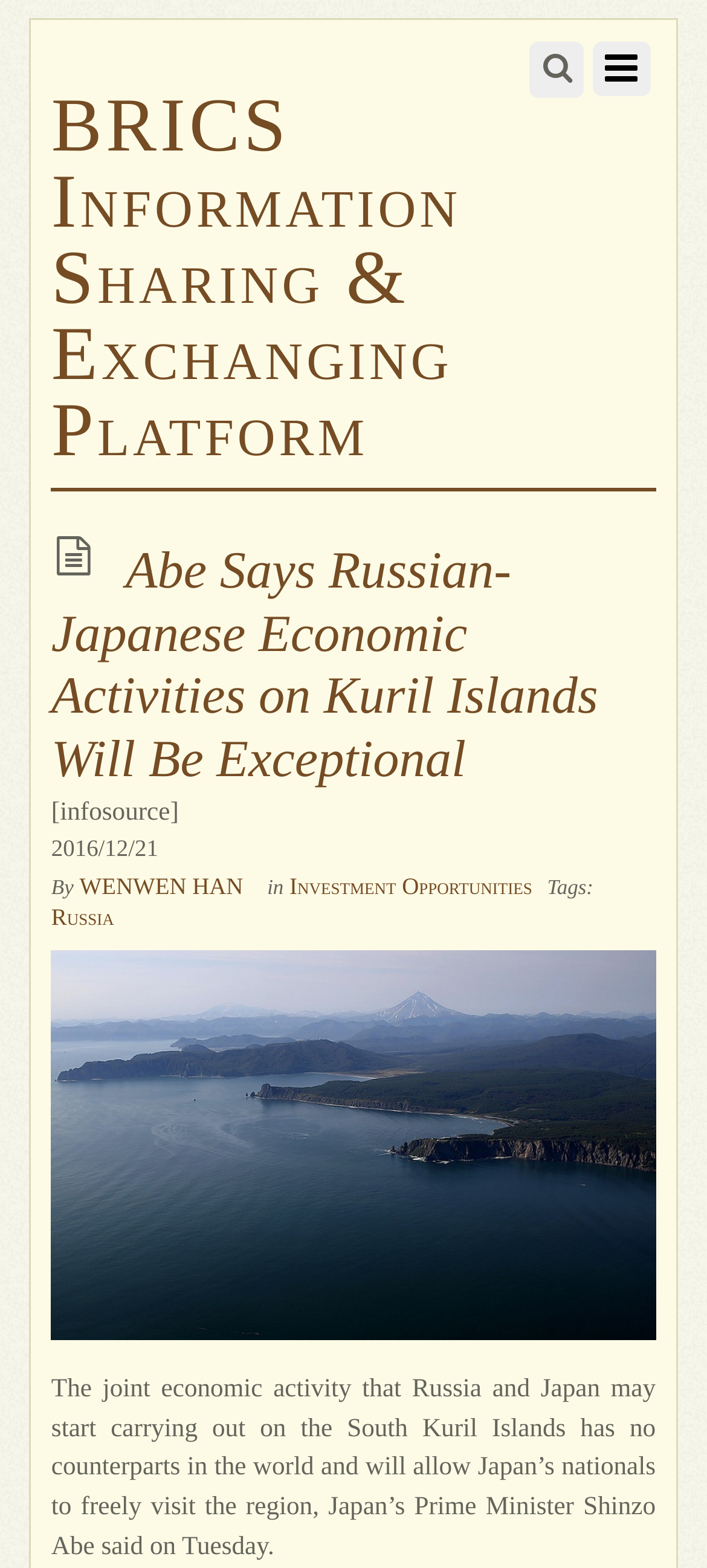What is the region mentioned in the article?
Using the image as a reference, answer with just one word or a short phrase.

South Kuril Islands